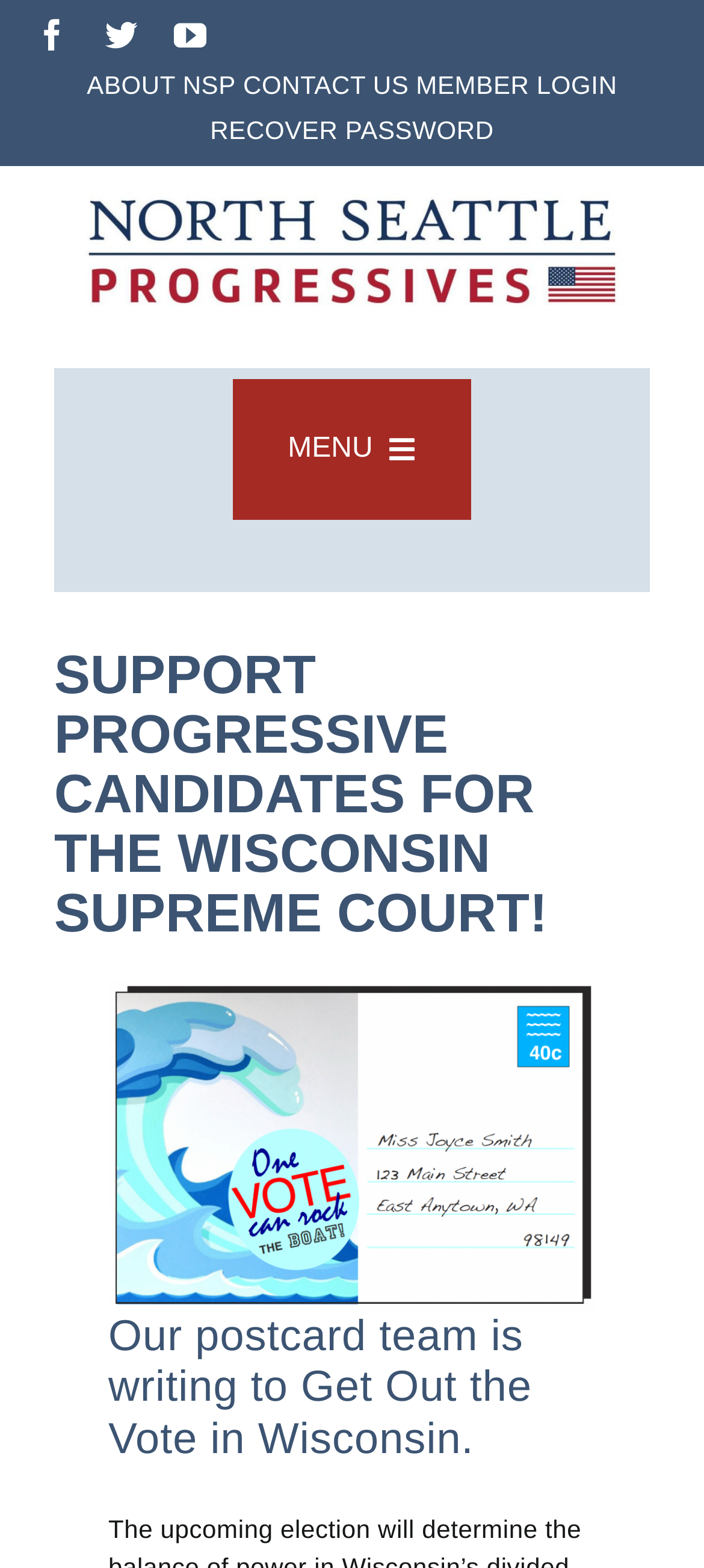What is the name of the organization? Analyze the screenshot and reply with just one word or a short phrase.

North Seattle Progressives